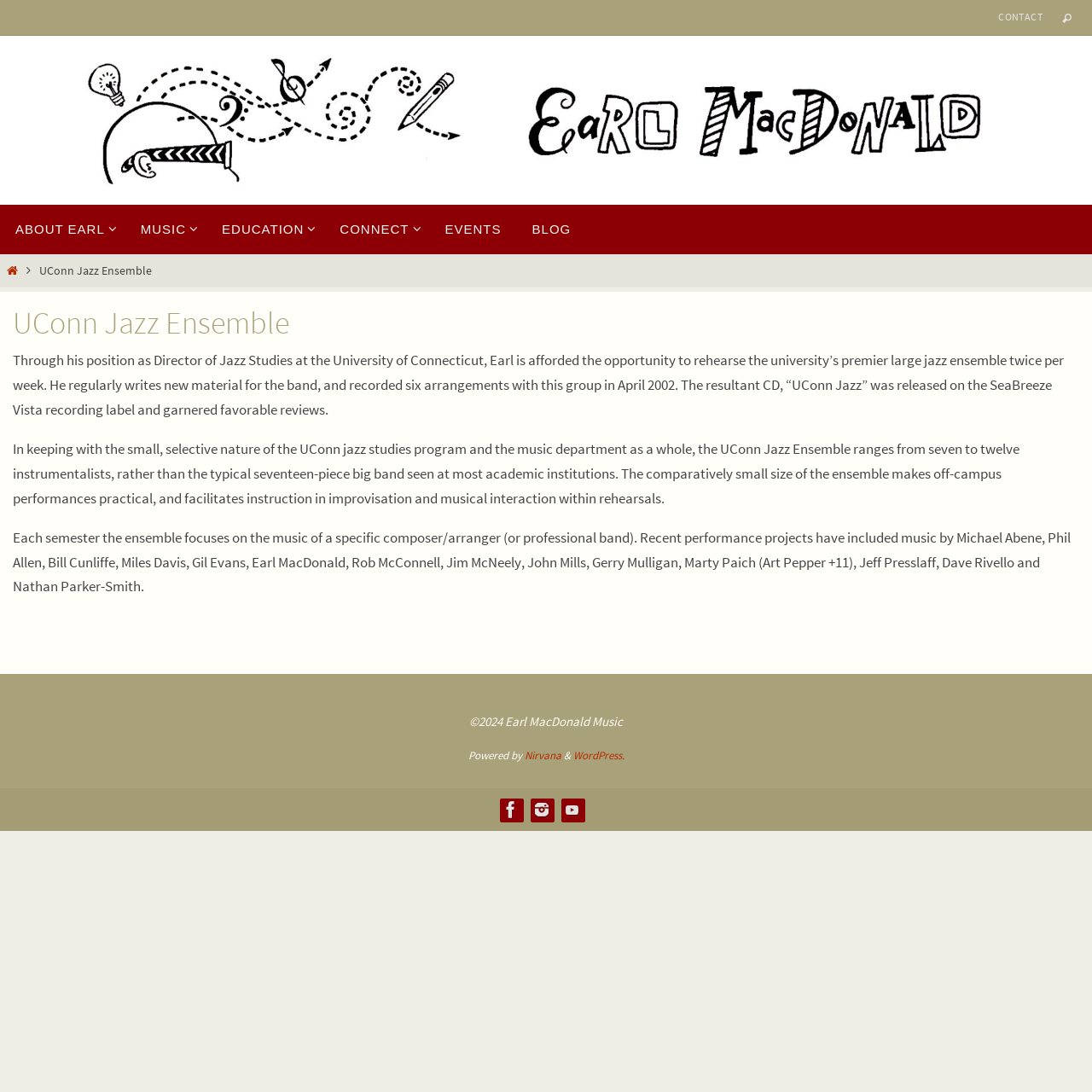What is Earl's position at the University of Connecticut?
Please answer the question with a detailed and comprehensive explanation.

The text 'Through his position as Director of Jazz Studies at the University of Connecticut, Earl is afforded the opportunity...' indicates that Earl is the Director of Jazz Studies at the University of Connecticut.